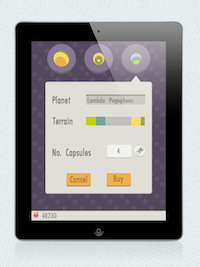Describe the important features and context of the image with as much detail as possible.

The image showcases a user interface on an iPad, featuring a vibrant design related to a game. The interface includes three circular icons at the top, likely representing different options or settings. Below these icons, a panel displays information about a planet named "Zomblda: Pugleheus," along with attributes such as terrain and the number of capsules available for purchase, which is currently set at four. 

At the bottom of the panel, there are two buttons: "Cancel" and "Buy," indicating the user's action options. Additionally, the screen displays a currency indicator, suggesting gameplay involving resource management. The playful and colorful background enhances the whimsical theme of the game, which is likely centered around pugs and musical elements, as indicated by related context from the surrounding content. This interface invites players to engage with its dynamic options and enjoy the gaming experience.